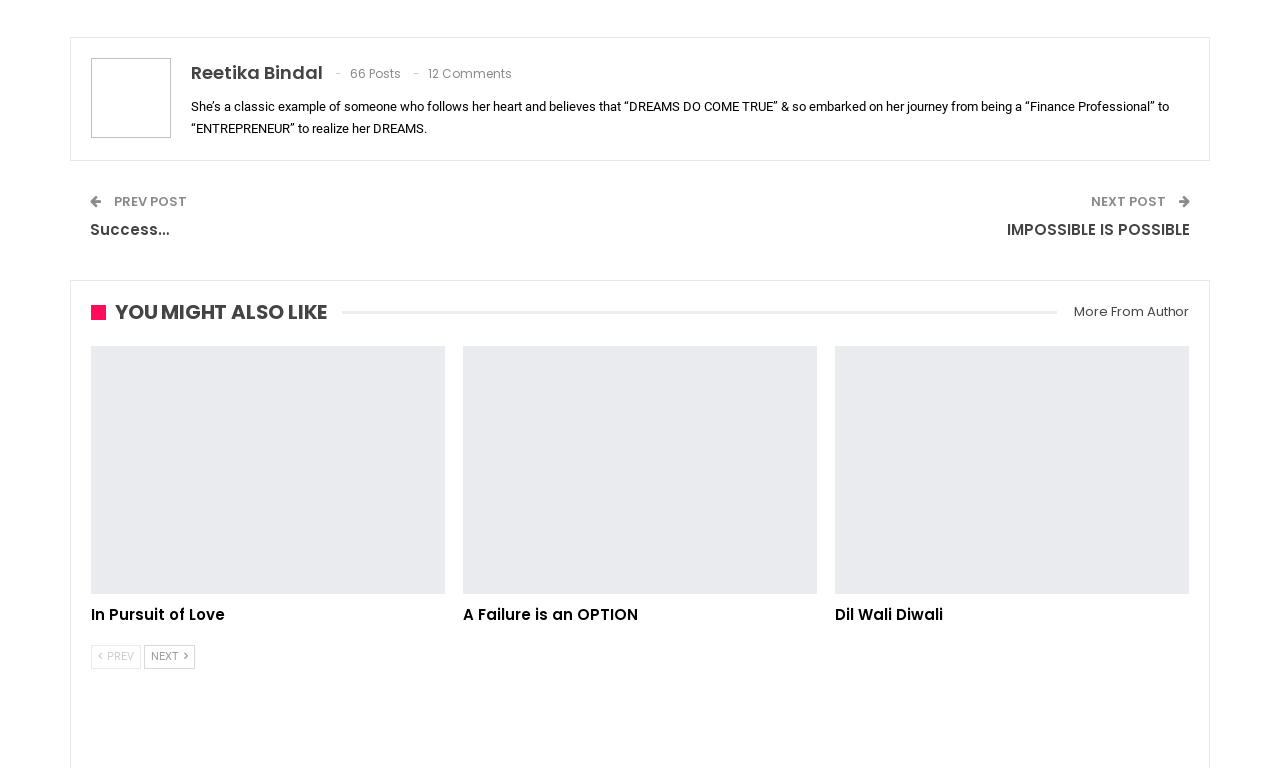Respond to the following question with a brief word or phrase:
What is the title of the next post?

IMPOSSIBLE IS POSSIBLE